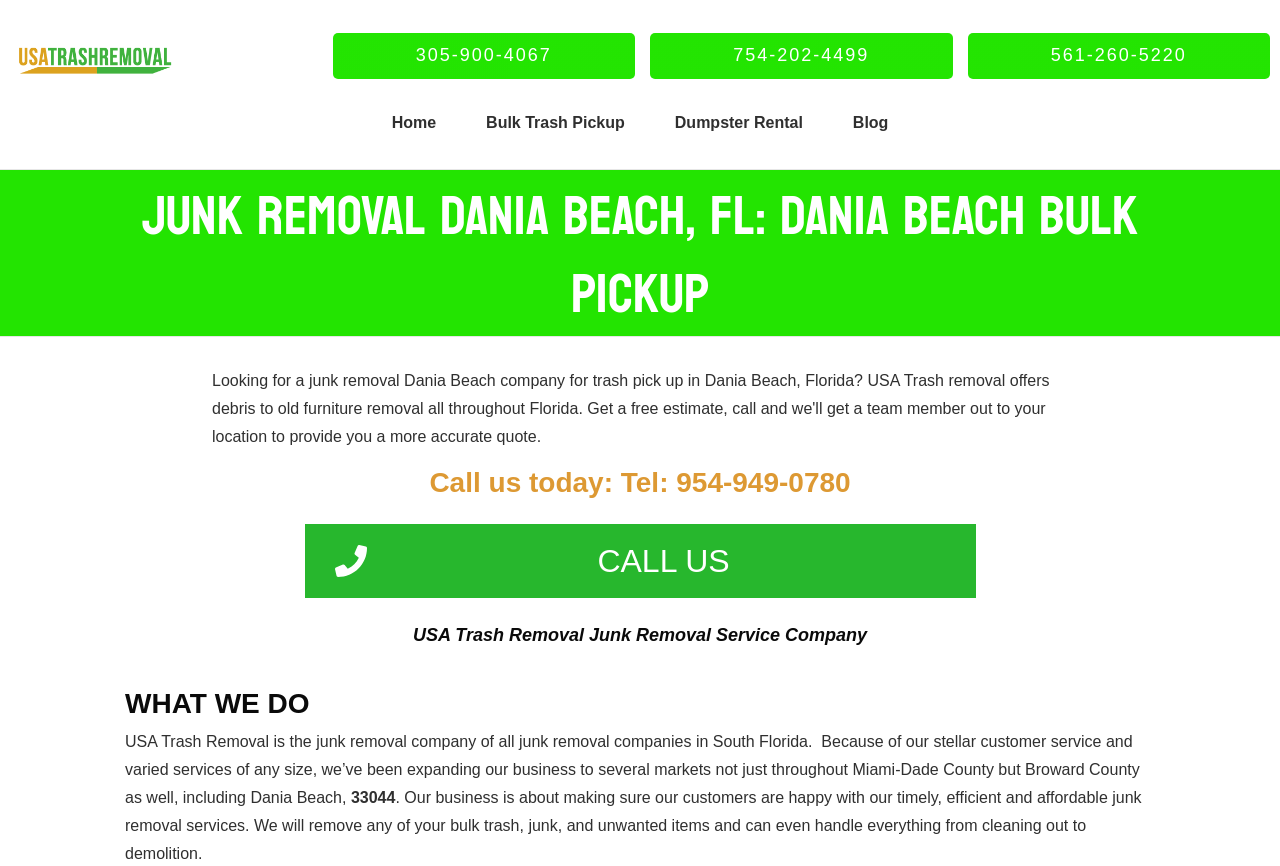Can you give a comprehensive explanation to the question given the content of the image?
What type of services does the junk removal company offer?

The webpage mentions that the junk removal company offers various services, including junk removal, bulk trash pickup, dumpster rental, and demolition. This can be inferred from the text 'We will remove any of your bulk trash, junk, and unwanted items and can even handle everything from cleaning out to demolition'.